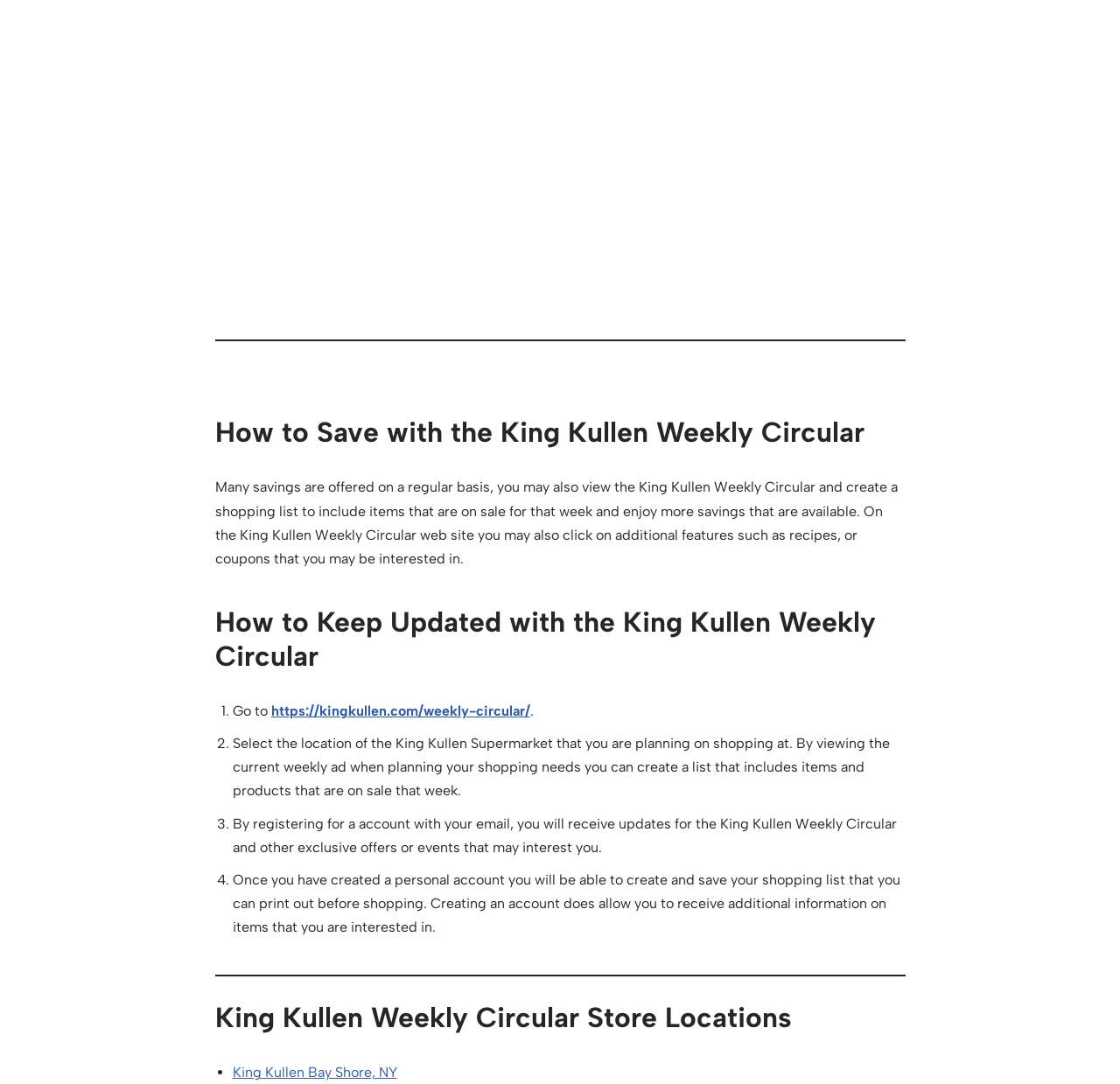Refer to the image and answer the question with as much detail as possible: Is there a King Kullen store location in Manhattan?

I searched through the list of King Kullen store locations and did not find any location that mentions 'Manhattan' or has a zip code that corresponds to Manhattan. Therefore, I conclude that there is no King Kullen store location in Manhattan.